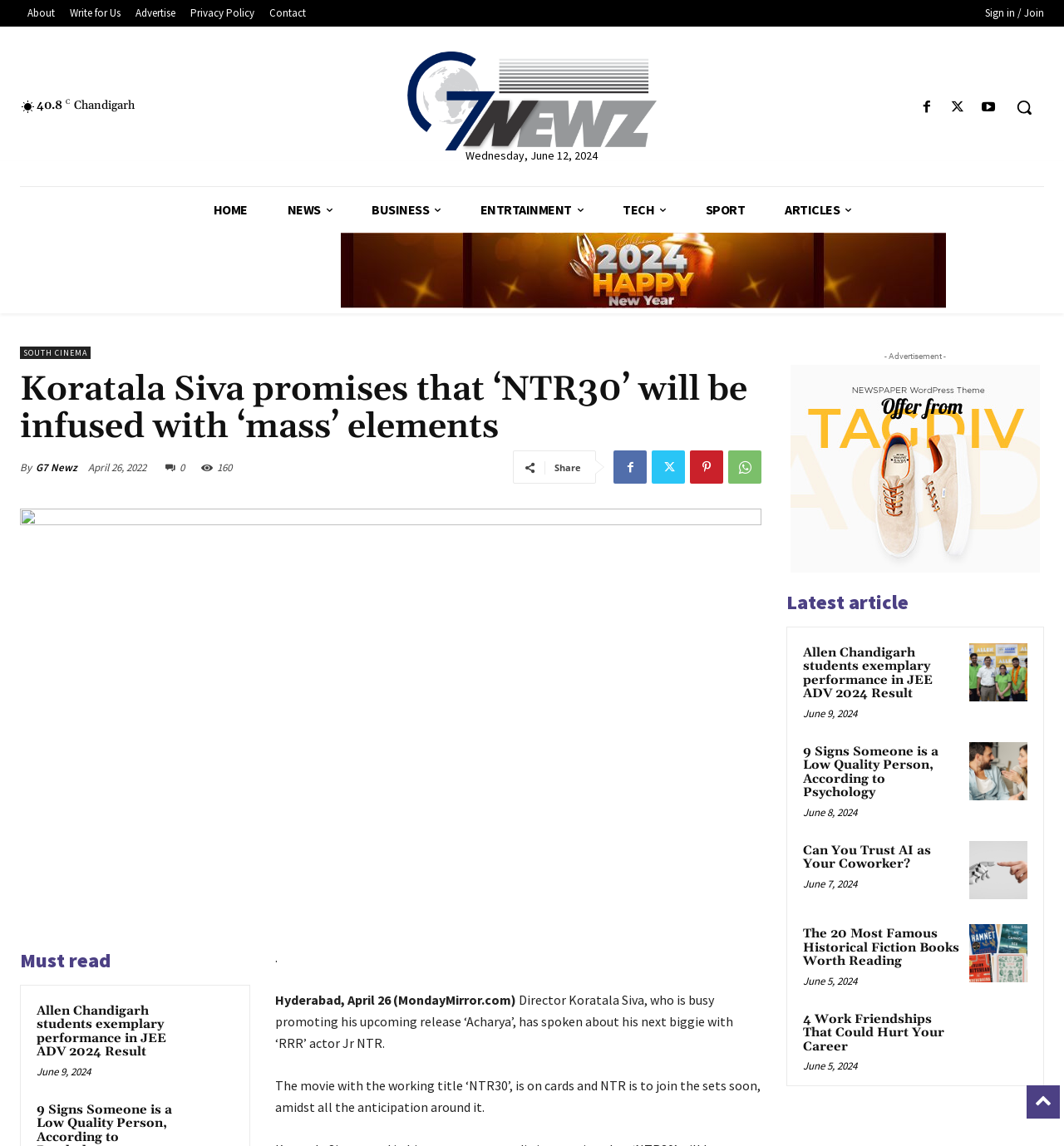Determine the bounding box for the HTML element described here: "parent_node: - Advertisement -". The coordinates should be given as [left, top, right, bottom] with each number being a float between 0 and 1.

[0.743, 0.318, 0.977, 0.5]